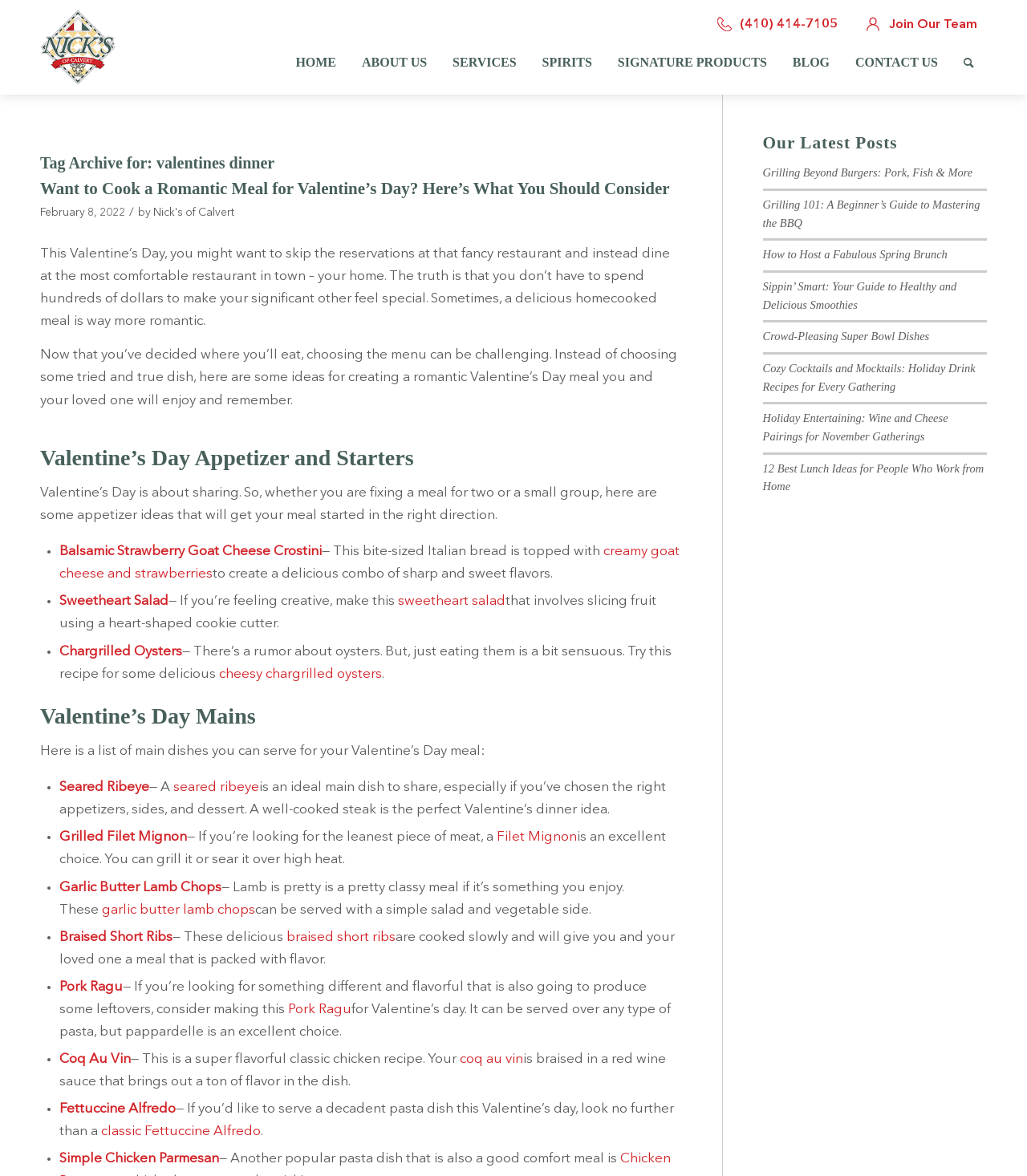Determine the bounding box coordinates for the HTML element described here: "Filet Mignon".

[0.484, 0.706, 0.562, 0.718]